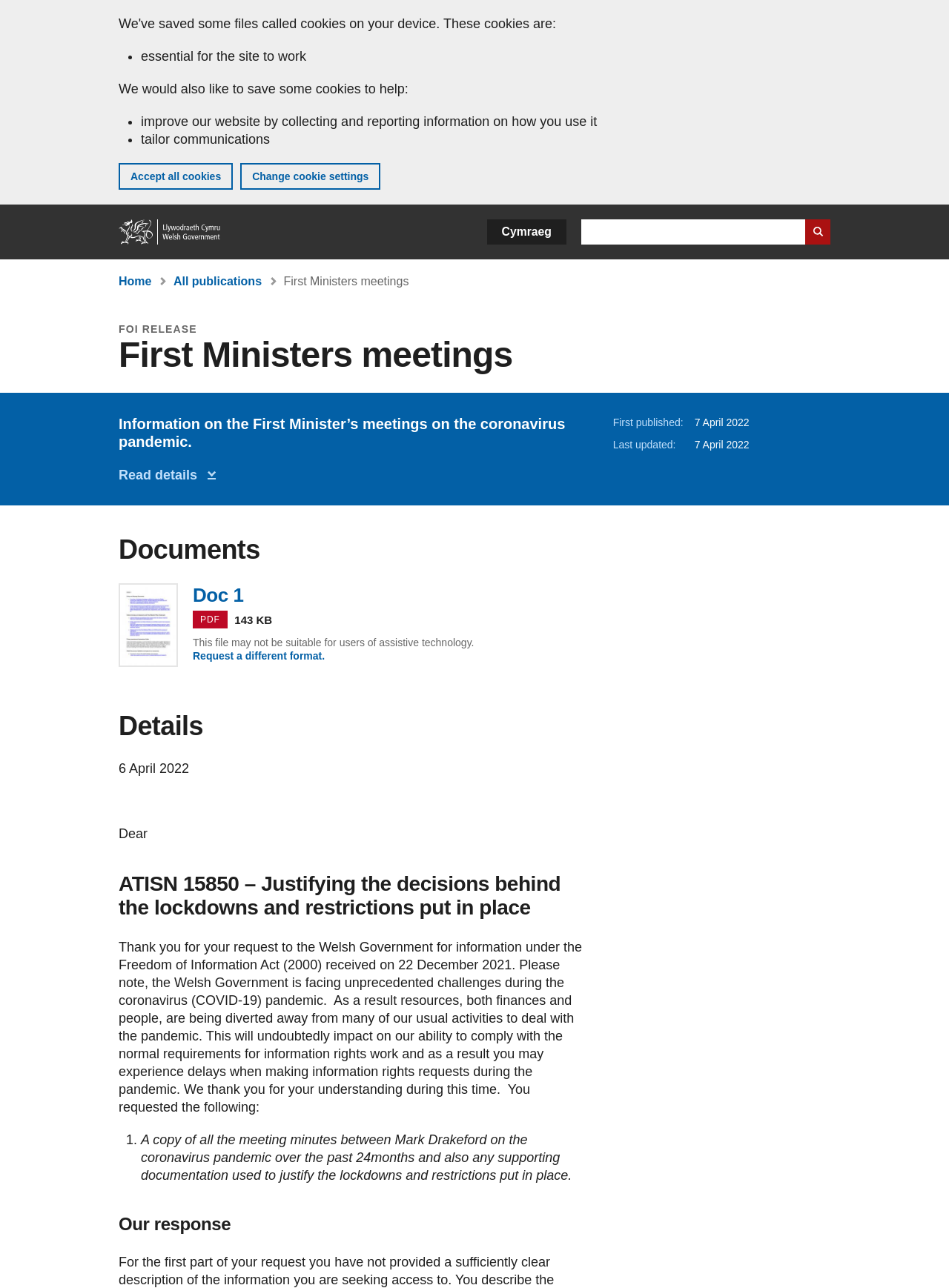Using the element description: "All publications", determine the bounding box coordinates. The coordinates should be in the format [left, top, right, bottom], with values between 0 and 1.

[0.183, 0.213, 0.276, 0.223]